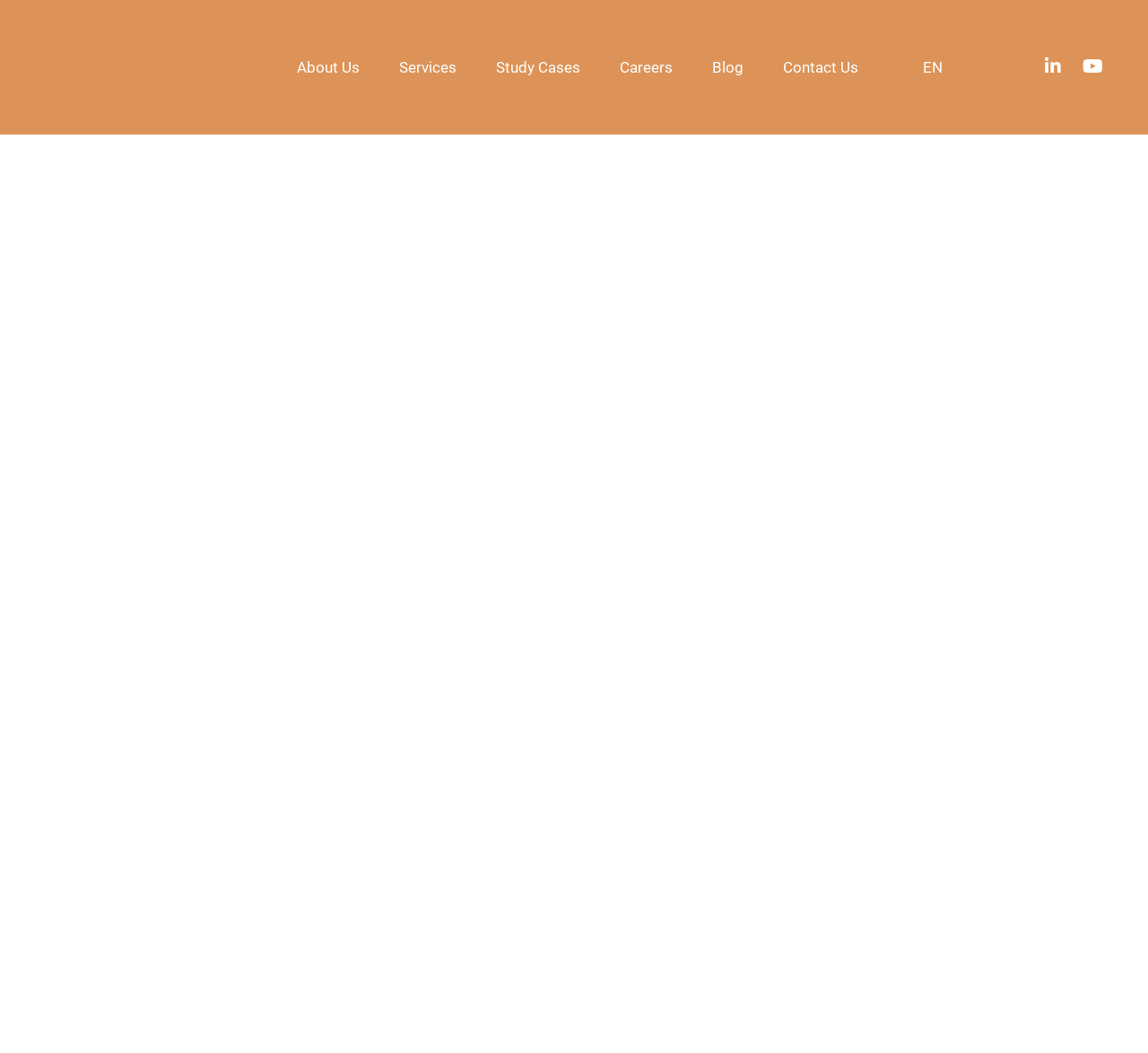Kindly provide the bounding box coordinates of the section you need to click on to fulfill the given instruction: "Visit the LinkedIn page".

[0.902, 0.05, 0.932, 0.077]